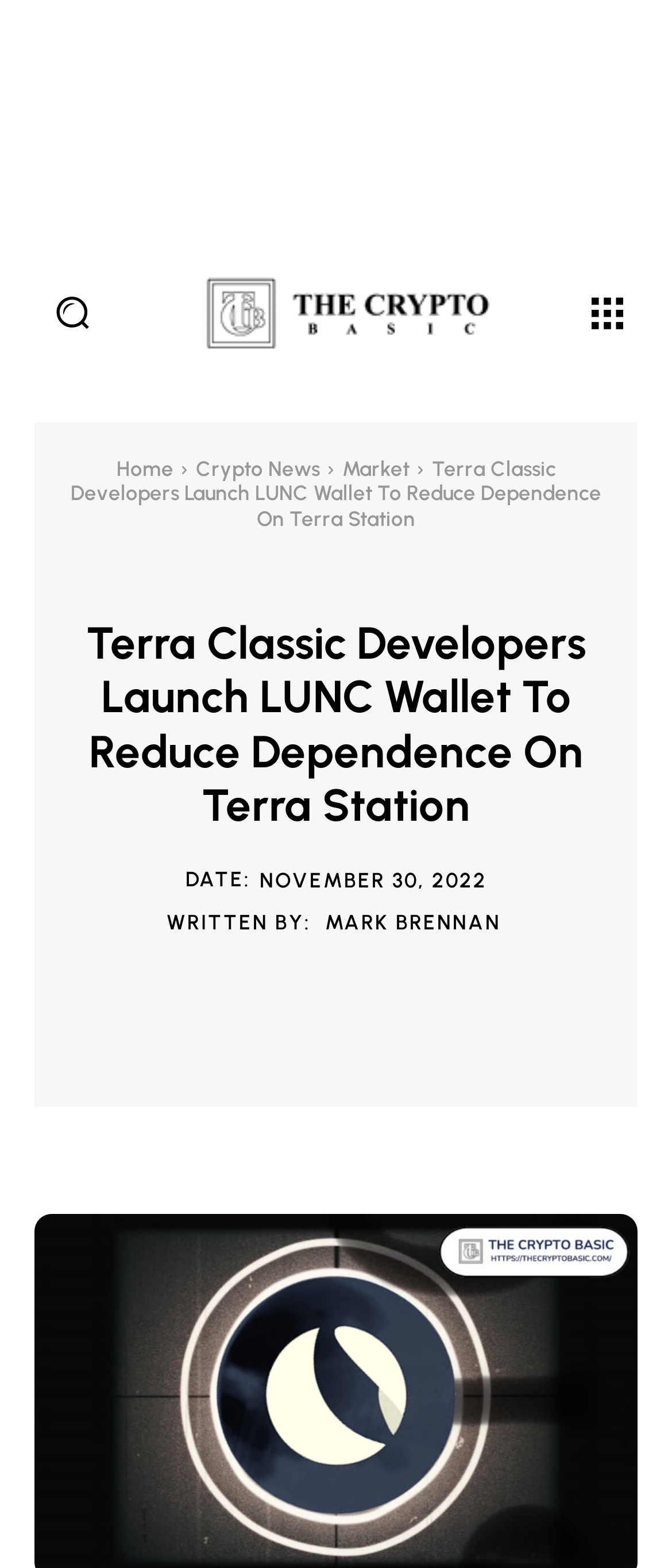Identify the bounding box for the UI element described as: "Market". The coordinates should be four float numbers between 0 and 1, i.e., [left, top, right, bottom].

[0.509, 0.291, 0.609, 0.307]